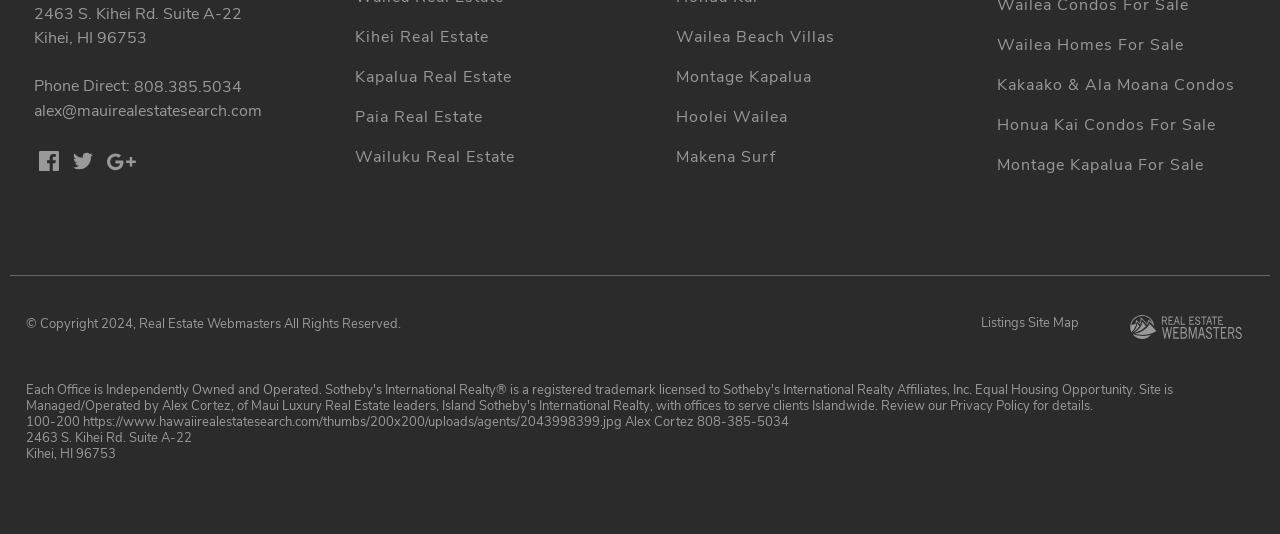Respond to the following question using a concise word or phrase: 
What is the phone number of the real estate agent?

808.385.5034